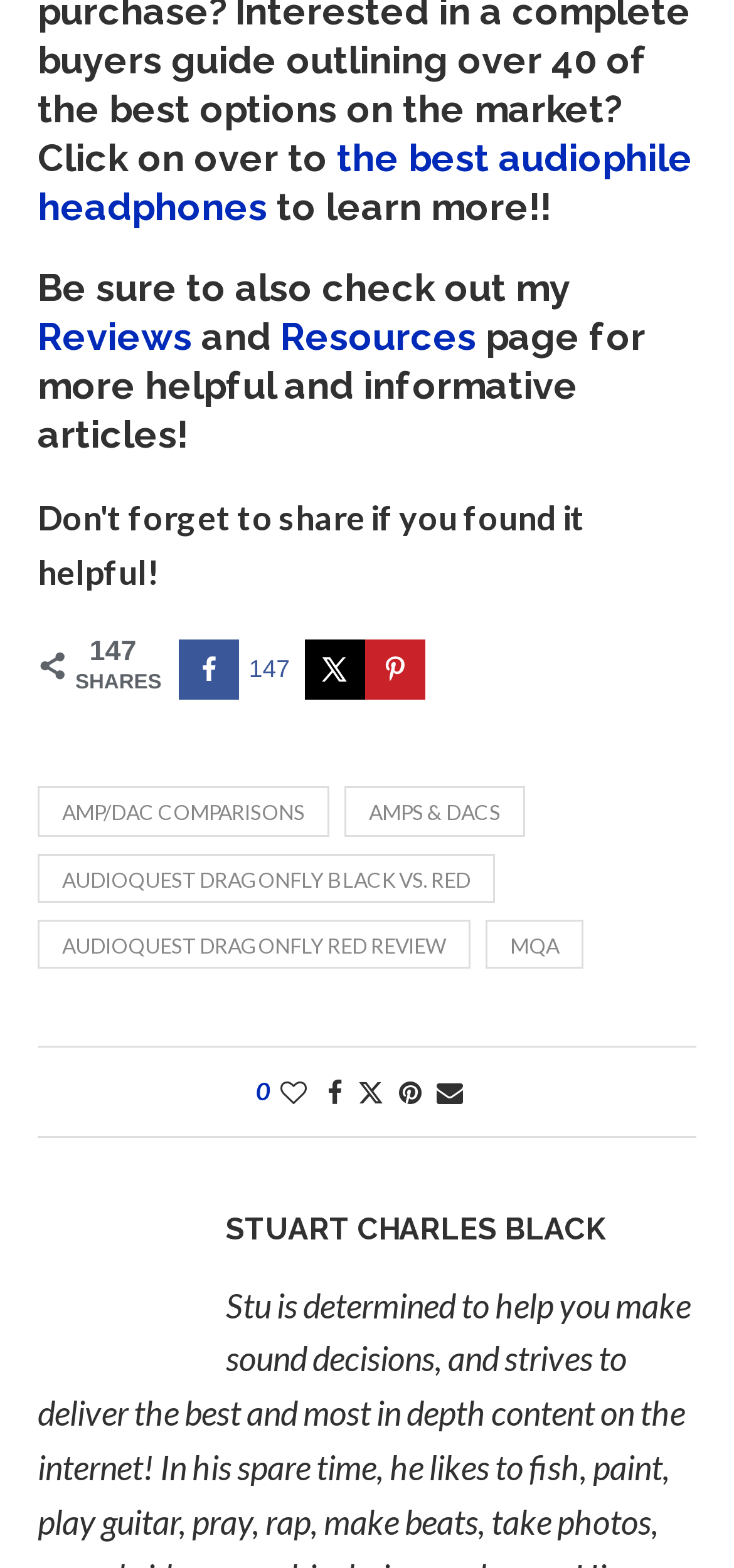Identify the bounding box for the described UI element: "Twitter".

[0.487, 0.686, 0.523, 0.707]